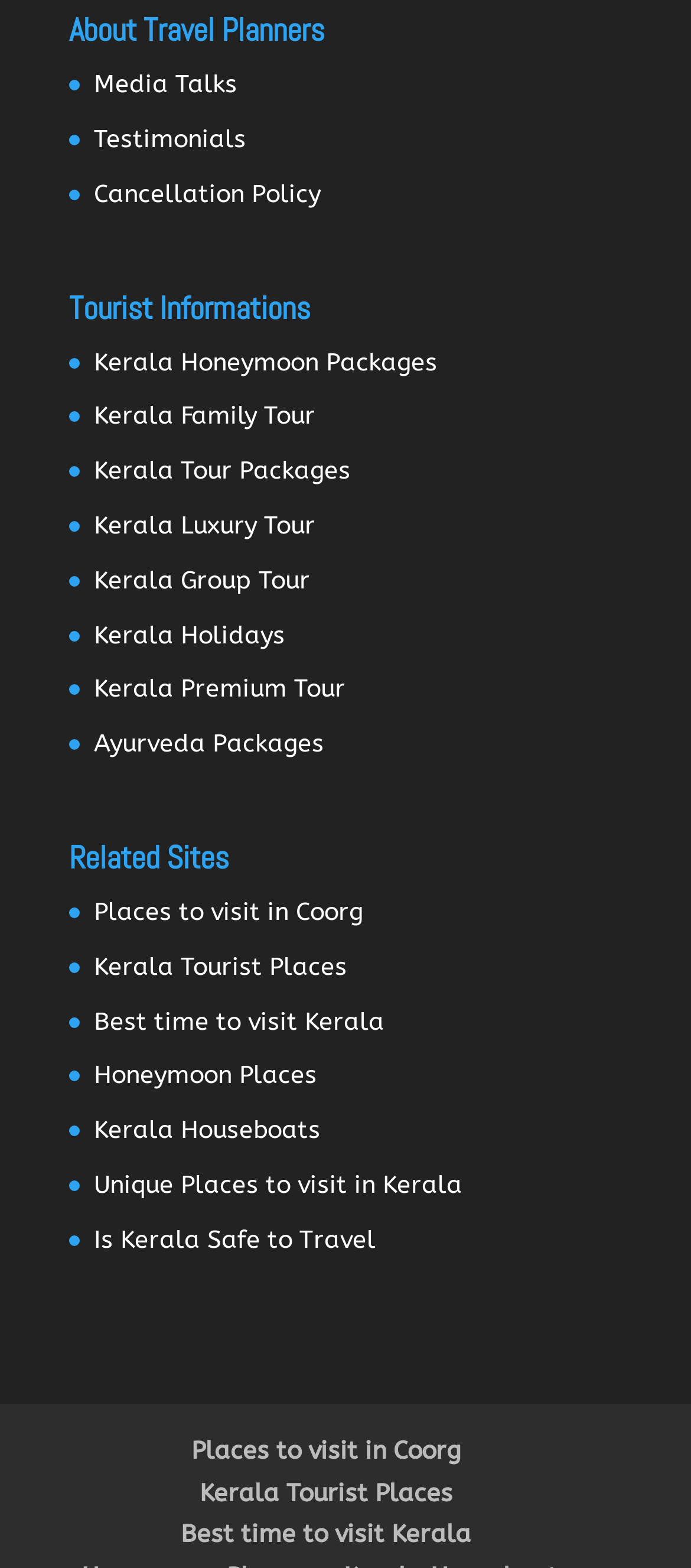What is the last link in the 'Related Sites' section?
Look at the image and respond with a single word or a short phrase.

Is Kerala Safe to Travel